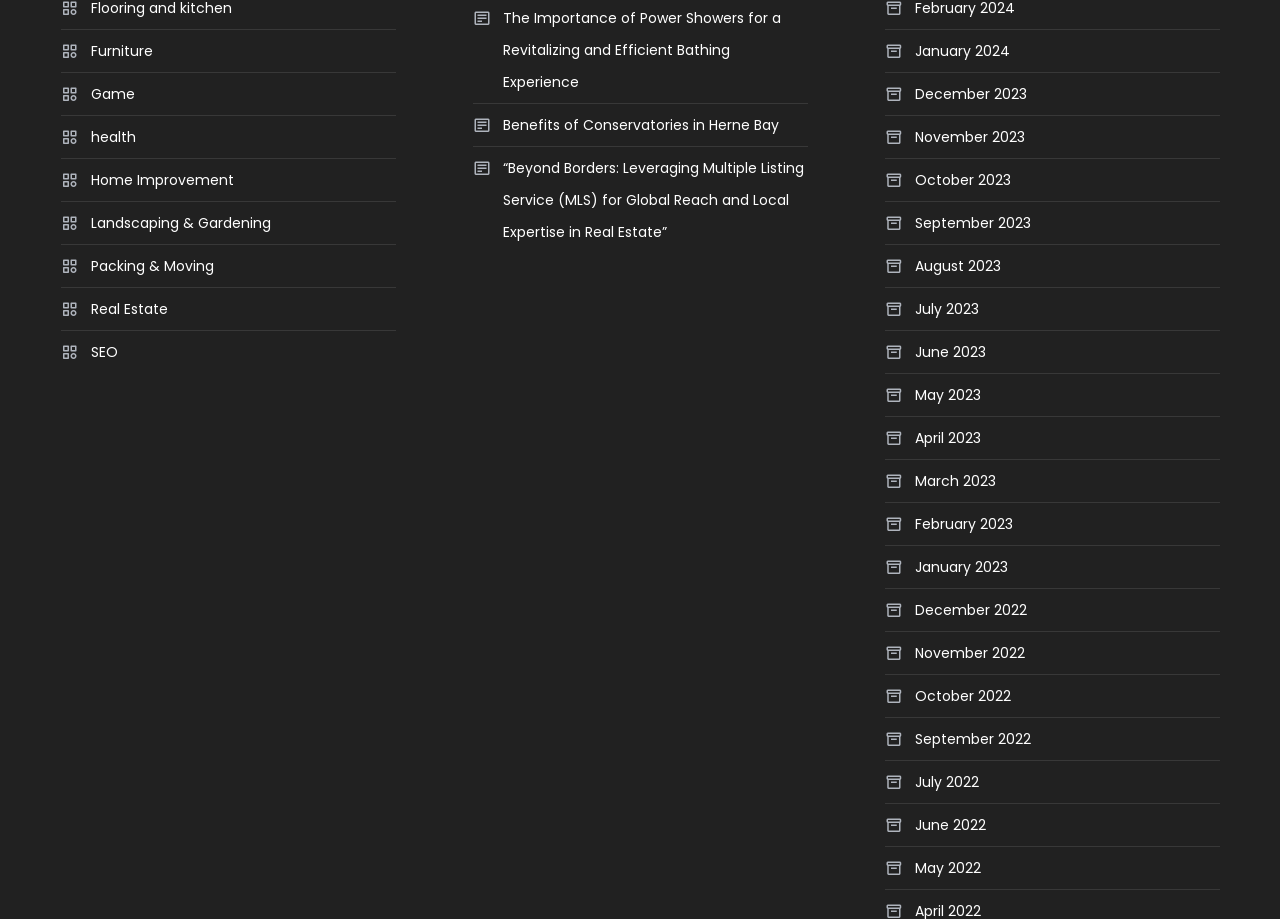Based on the image, please respond to the question with as much detail as possible:
What is the theme of the third article?

The third article on the webpage has a title that mentions 'Multiple Listing Service (MLS) for Global Reach and Local Expertise in Real Estate', which suggests that the theme of the article is related to real estate and its global reach.